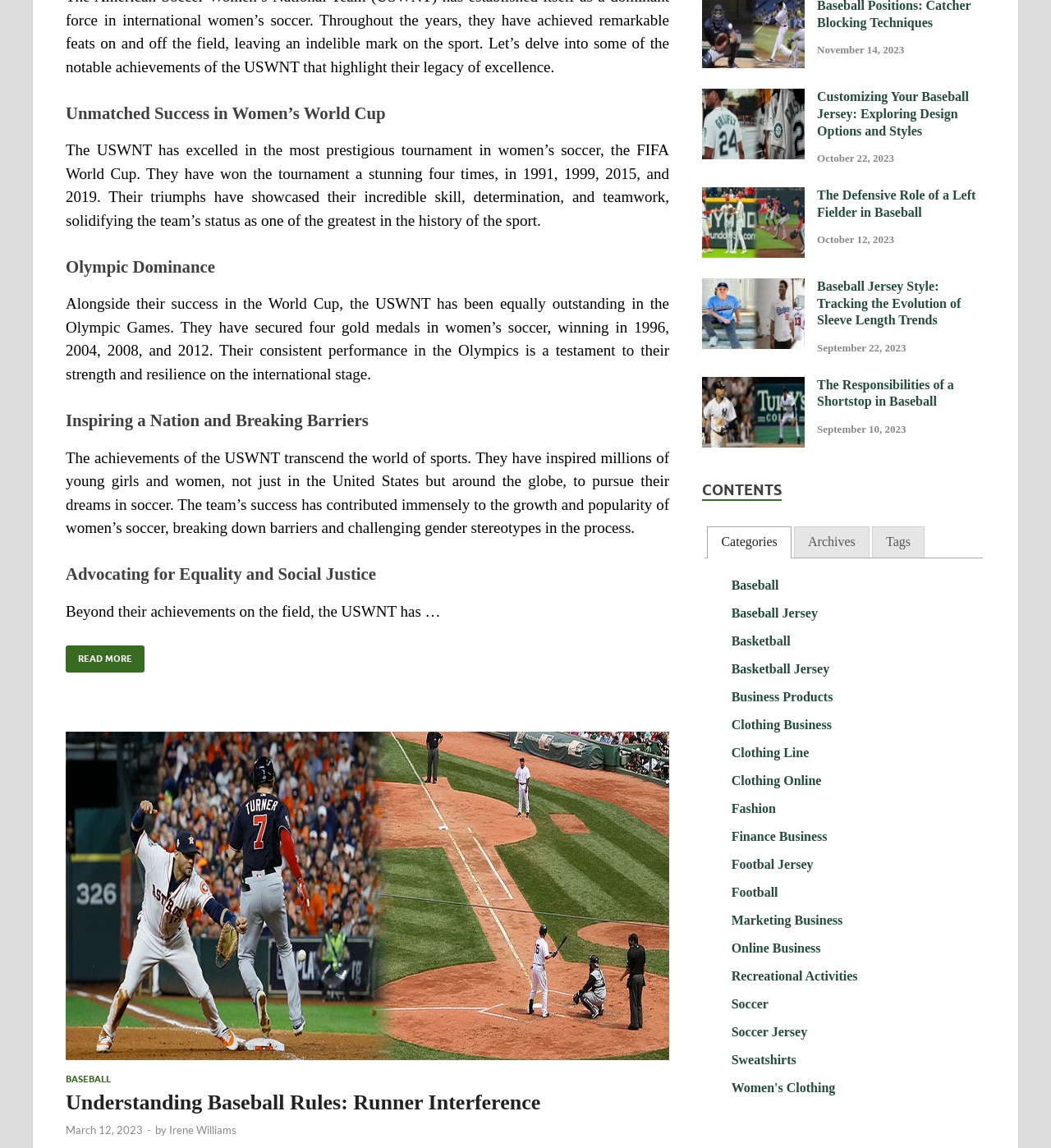Please determine the bounding box coordinates of the element's region to click in order to carry out the following instruction: "Read the article about the responsibilities of a shortstop in baseball". The coordinates should be four float numbers between 0 and 1, i.e., [left, top, right, bottom].

[0.668, 0.33, 0.766, 0.342]